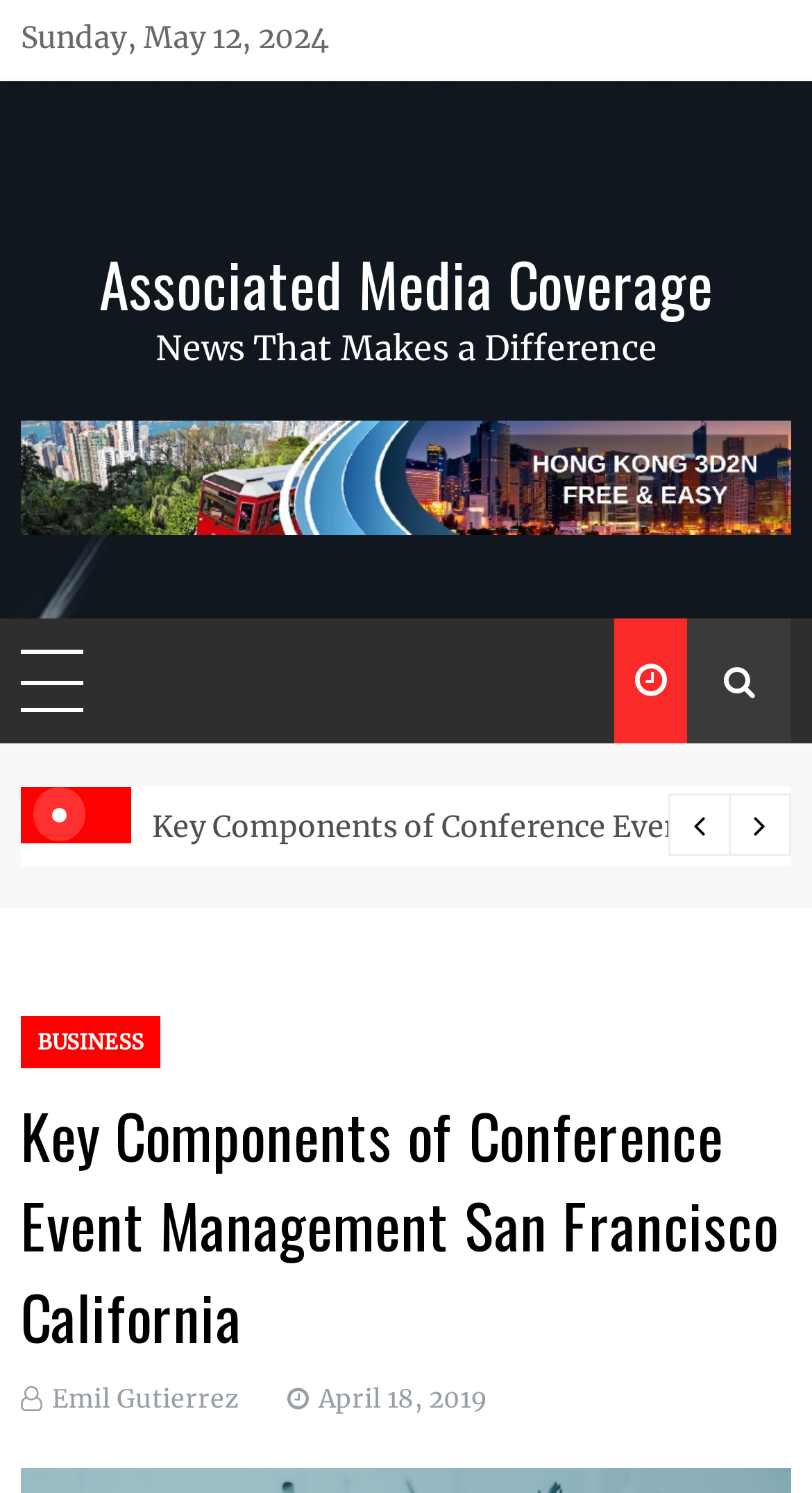Answer the following inquiry with a single word or phrase:
What is the date mentioned on the webpage?

Sunday, May 12, 2024